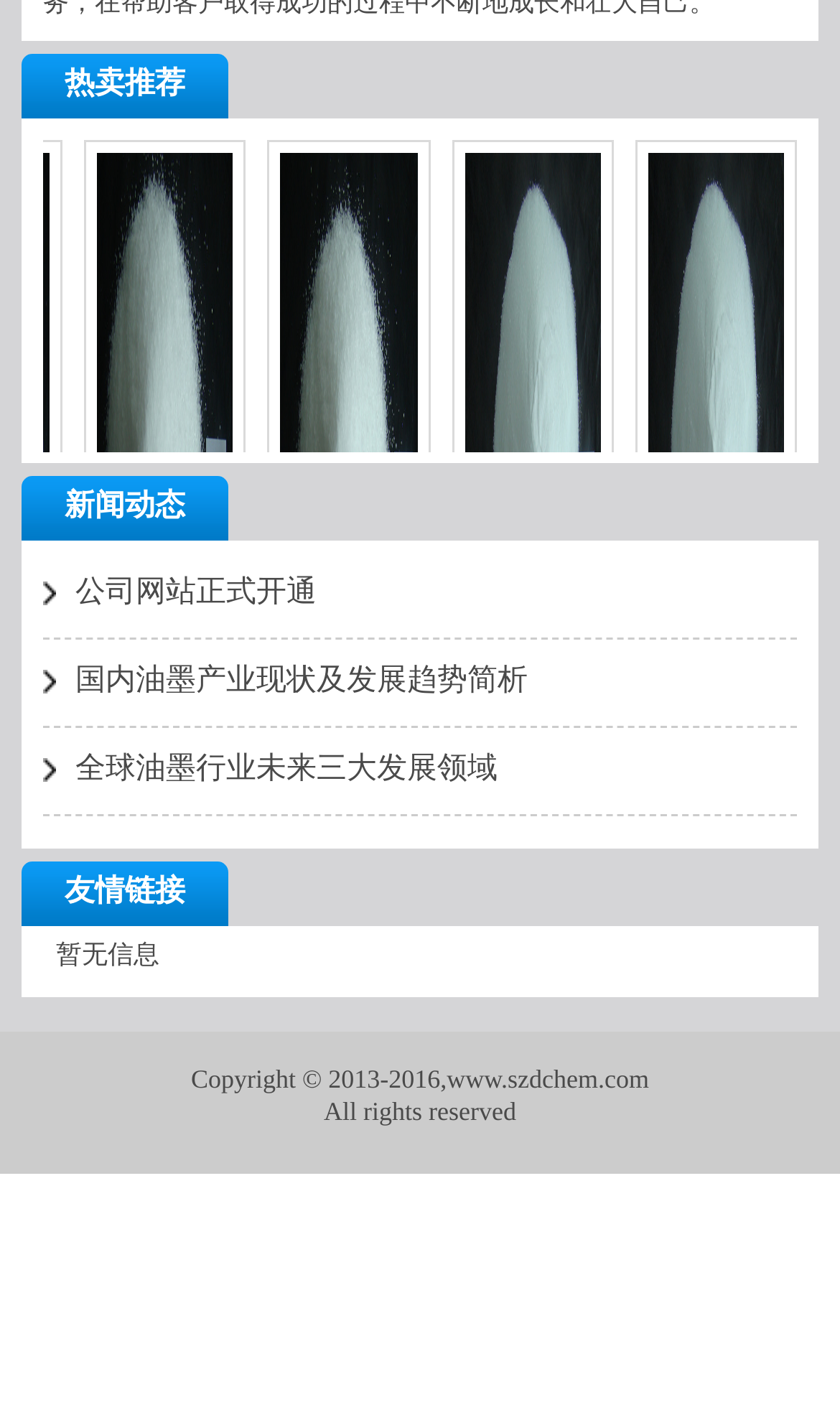What is the category of the first recommended product?
Your answer should be a single word or phrase derived from the screenshot.

热卖推荐